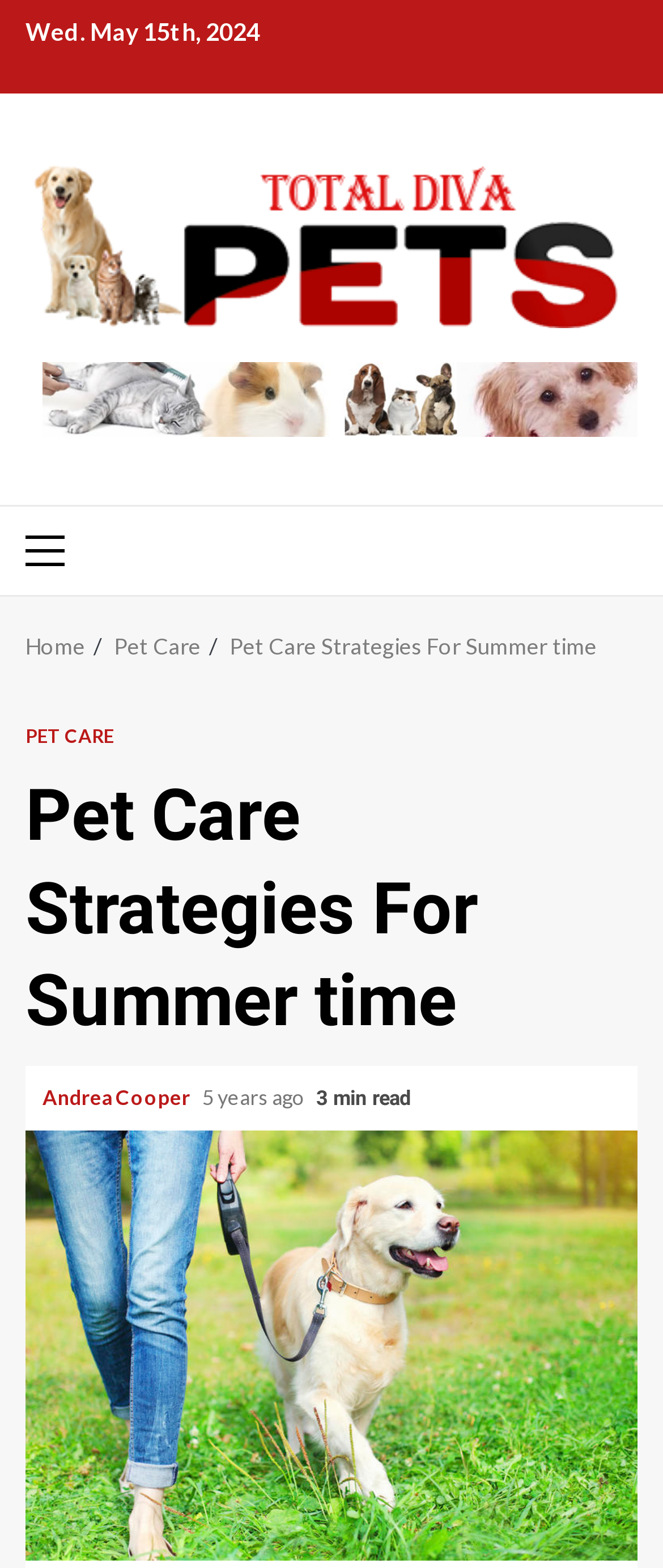Using the information shown in the image, answer the question with as much detail as possible: Who is the author of the article?

I found the author's name by looking at the article's metadata, where it says 'Andrea Cooper' in a link element.